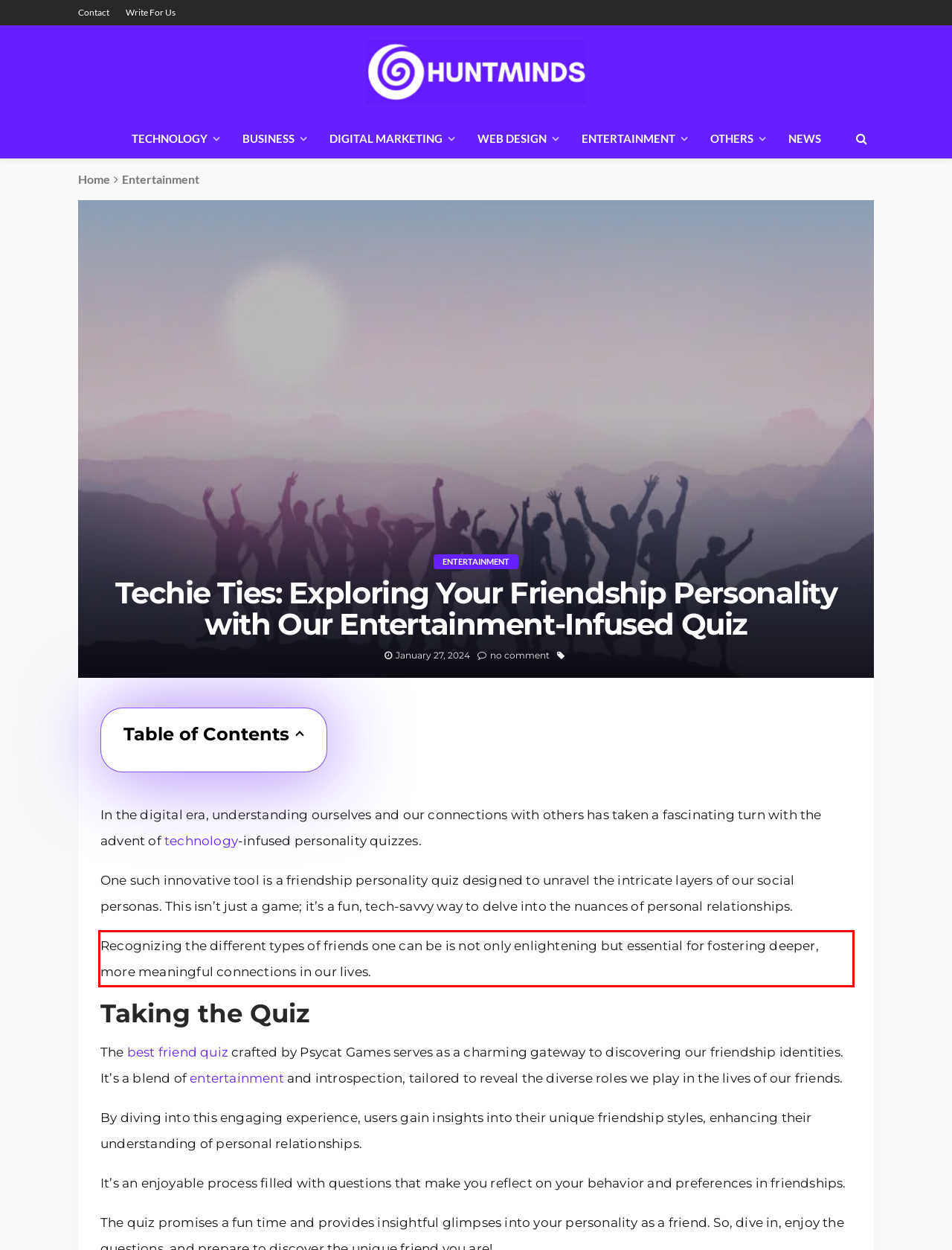Please recognize and transcribe the text located inside the red bounding box in the webpage image.

Recognizing the different types of friends one can be is not only enlightening but essential for fostering deeper, more meaningful connections in our lives.